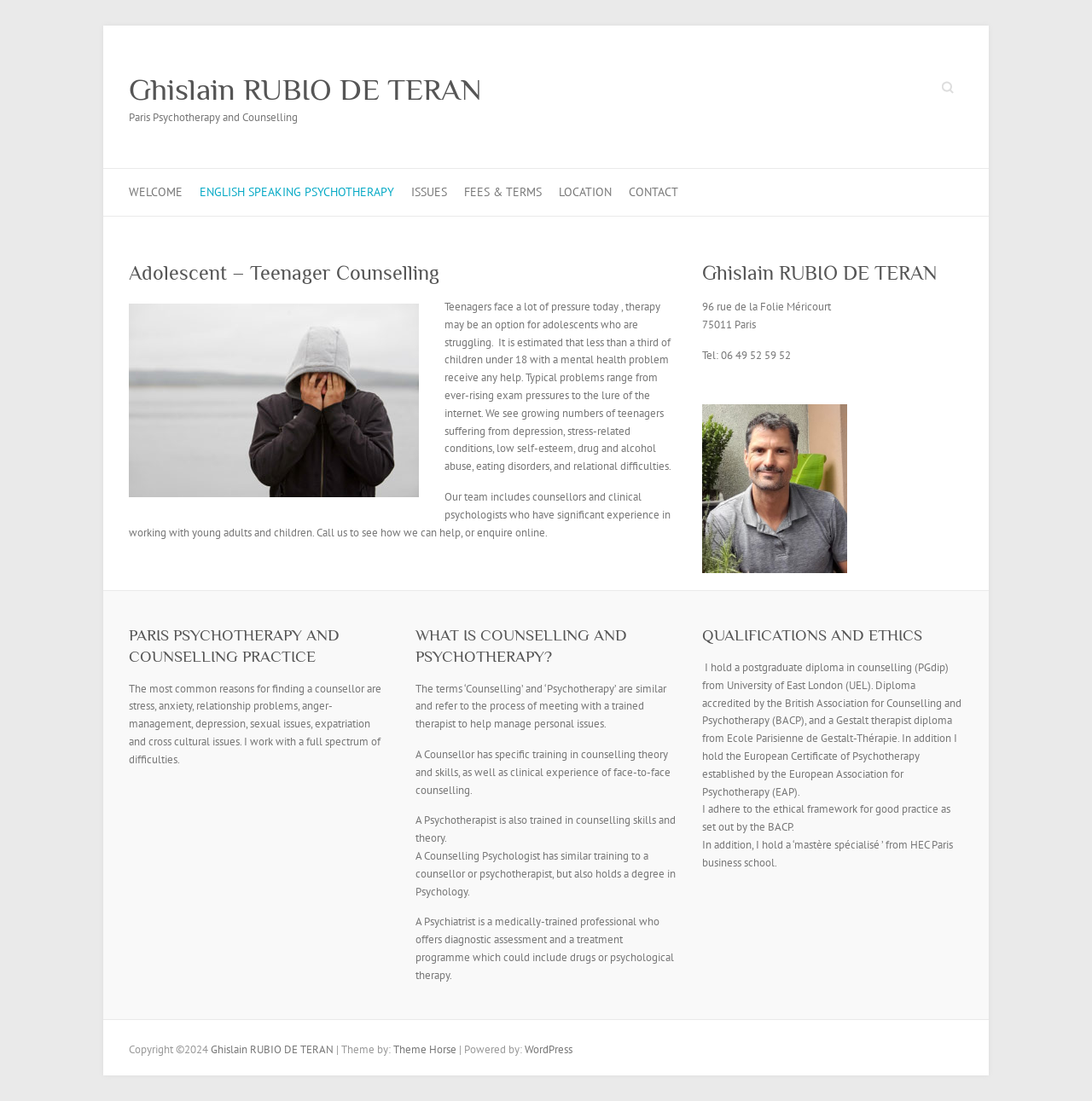Please identify the bounding box coordinates of the clickable area that will fulfill the following instruction: "Search for something". The coordinates should be in the format of four float numbers between 0 and 1, i.e., [left, top, right, bottom].

[0.855, 0.068, 0.882, 0.091]